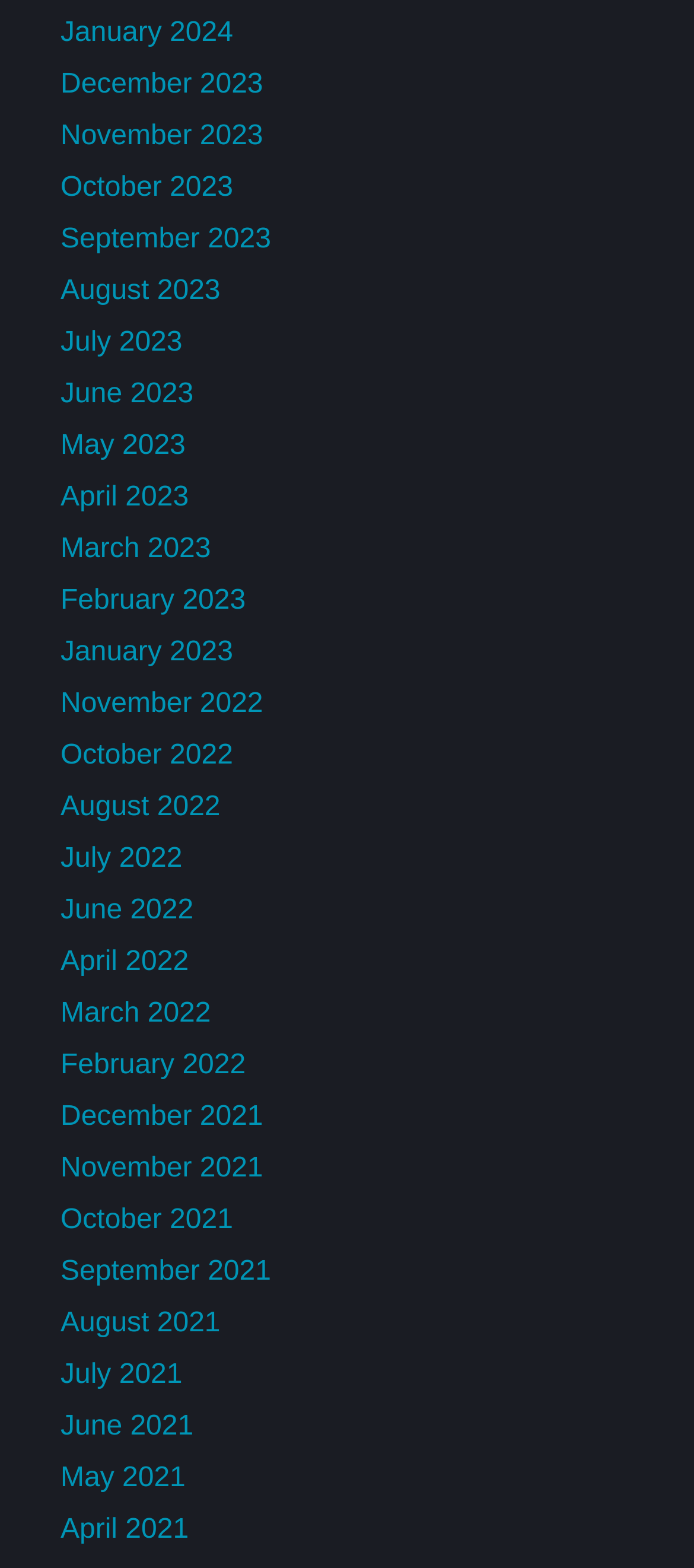Find and indicate the bounding box coordinates of the region you should select to follow the given instruction: "View April 2023".

None